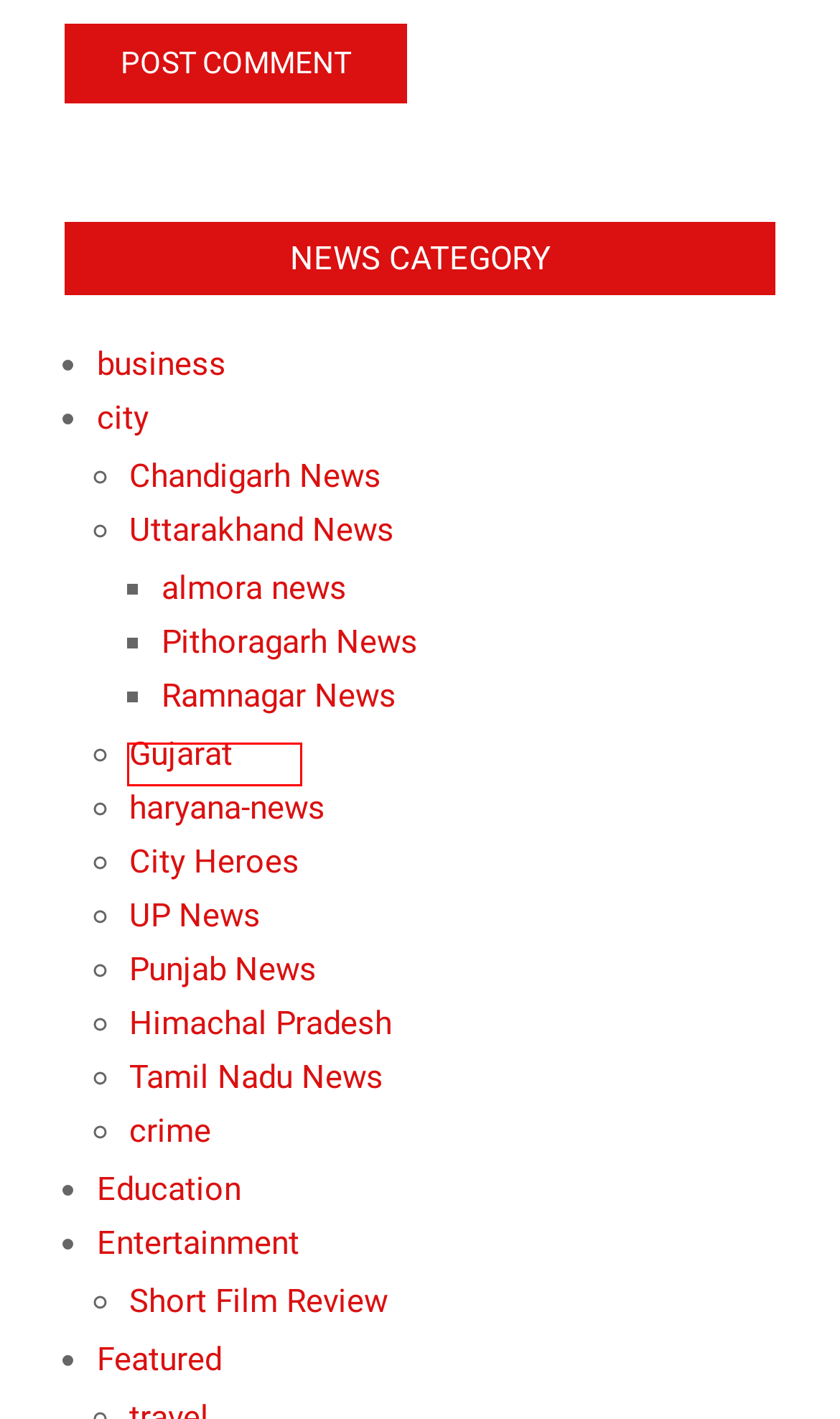Analyze the given webpage screenshot and identify the UI element within the red bounding box. Select the webpage description that best matches what you expect the new webpage to look like after clicking the element. Here are the candidates:
A. Education and Learning - Humari Baat - The Daily News of North Western Region India
B. city - Humari Baat - The Daily News of North Western Region India
C. Uttarakhand News - Humari Baat - The Daily News of North Western Region India
D. Pithoragarh News - Humari Baat - The Daily News of North Western Region India
E. Featured - Humari Baat - The Daily News of North Western Region India
F. City Heroes - Humari Baat - The Daily News of North Western Region India
G. Gujarat - Humari Baat - The Daily News of North Western Region India
H. travel - Humari Baat - The Daily News of North Western Region India

F